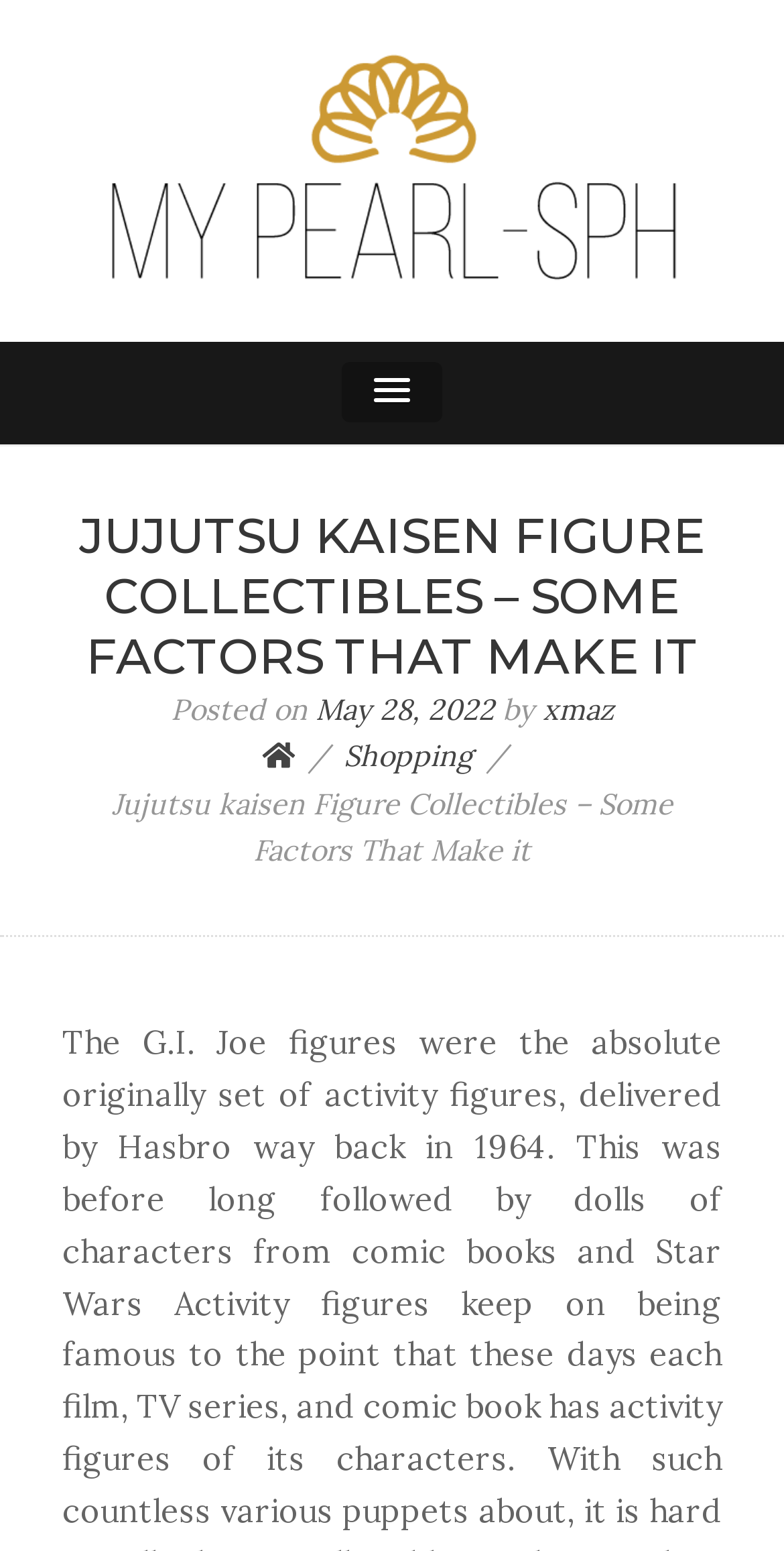Is there an image on the webpage?
Based on the screenshot, provide a one-word or short-phrase response.

Yes